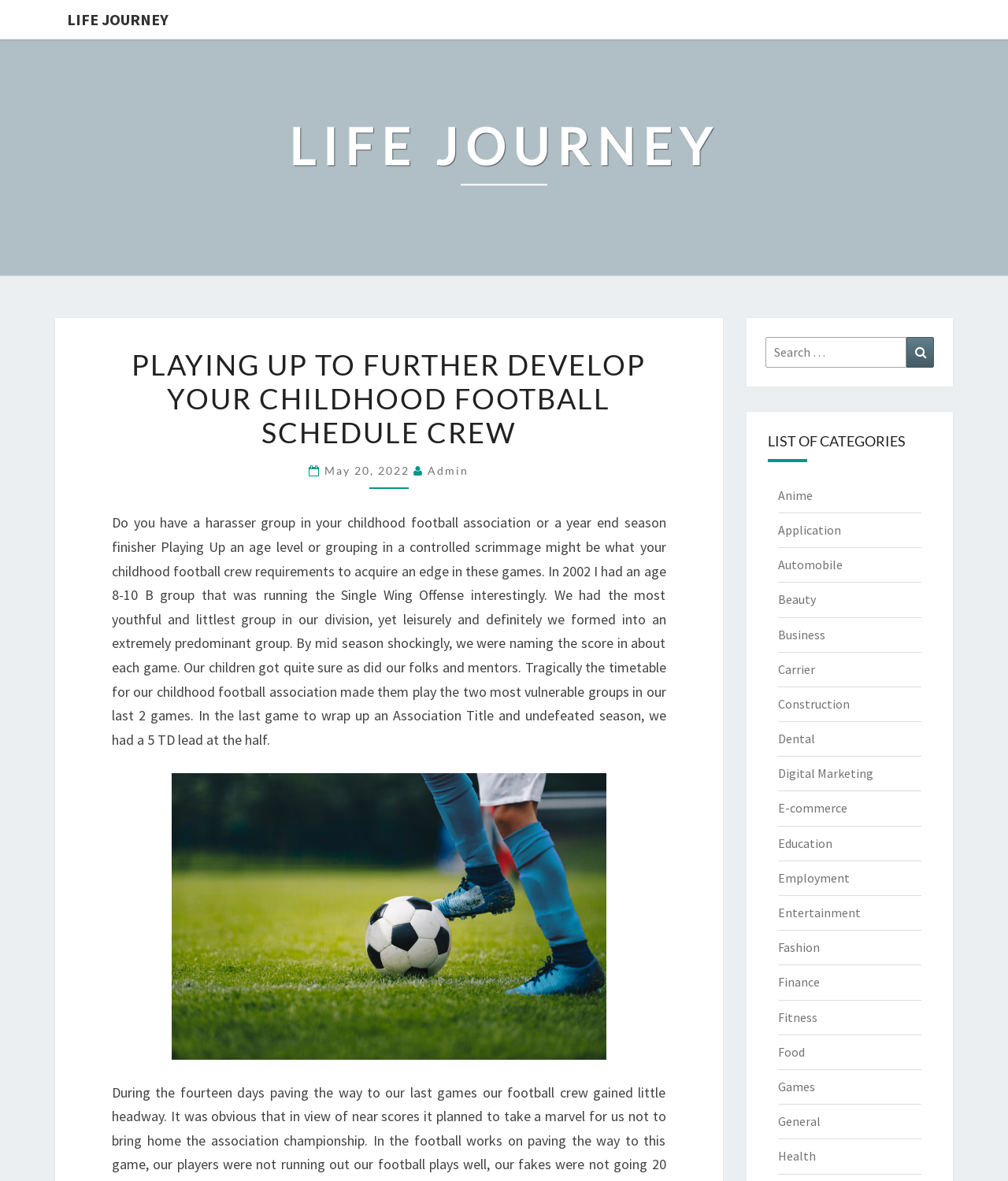Locate the bounding box coordinates of the UI element described by: "Home". Provide the coordinates as four float numbers between 0 and 1, formatted as [left, top, right, bottom].

None